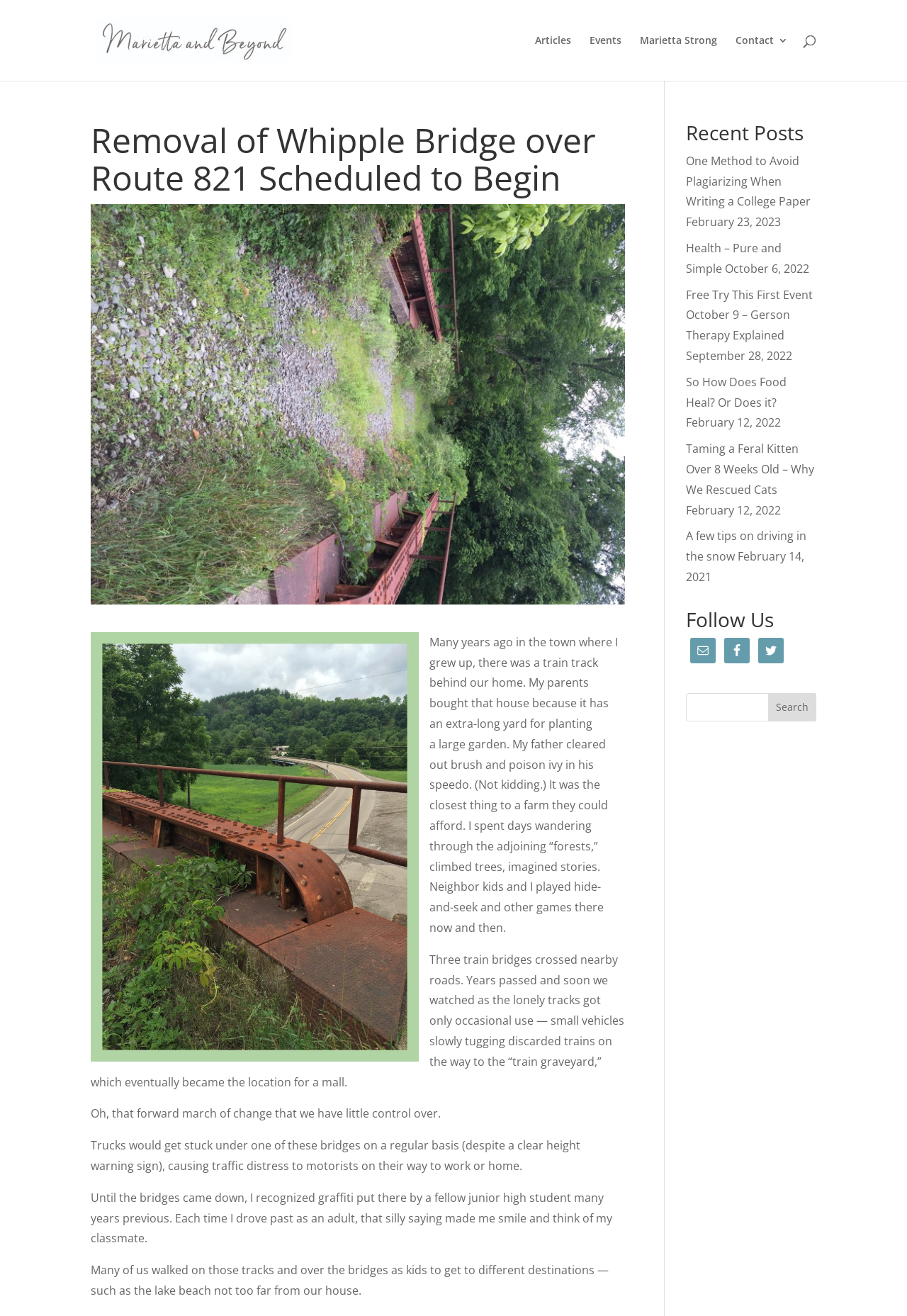Find the bounding box coordinates of the element to click in order to complete this instruction: "Follow on Facebook". The bounding box coordinates must be four float numbers between 0 and 1, denoted as [left, top, right, bottom].

[0.799, 0.484, 0.827, 0.504]